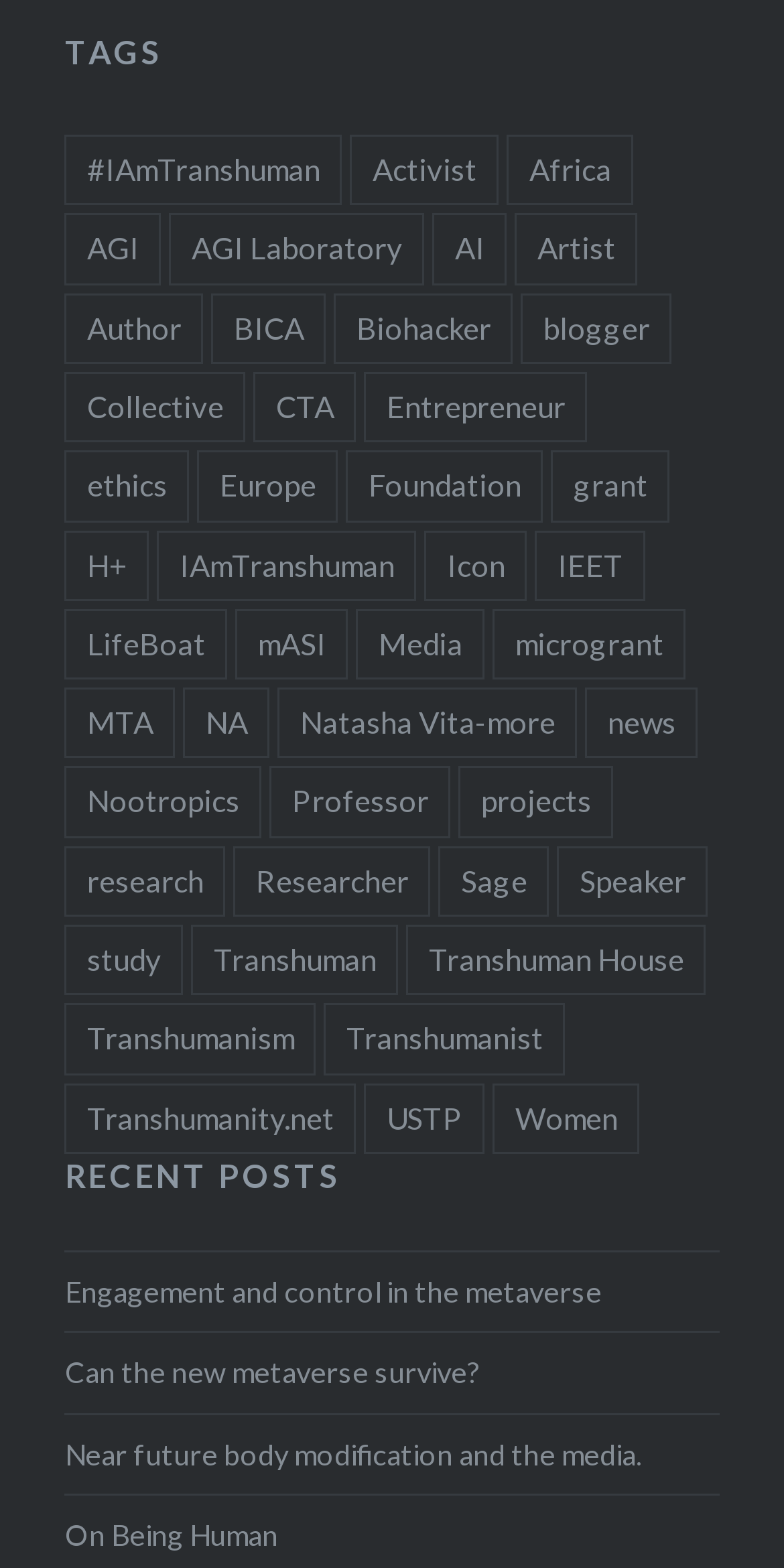Pinpoint the bounding box coordinates of the clickable element to carry out the following instruction: "Click on the 'TAGS' heading."

[0.083, 0.019, 0.917, 0.048]